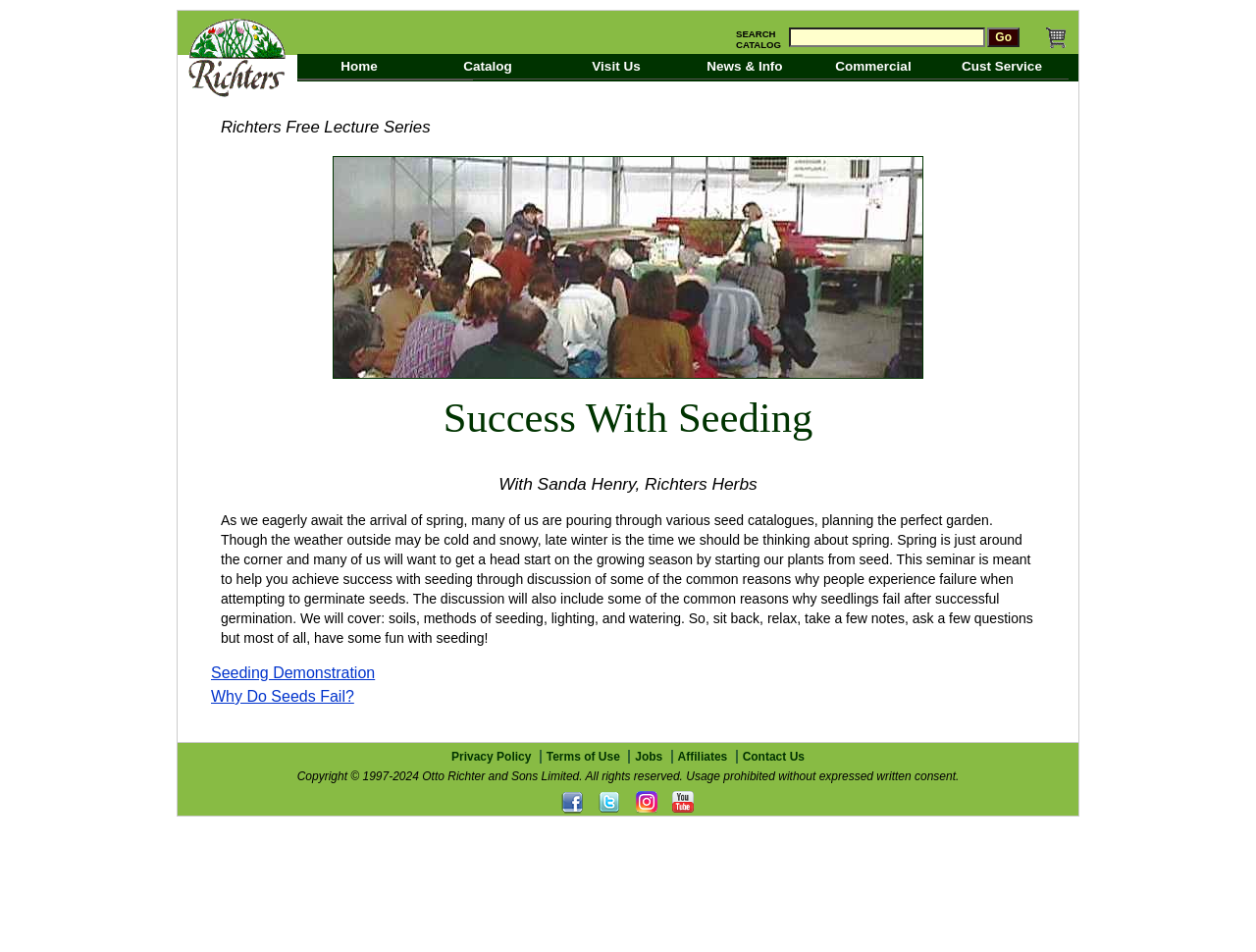Identify the bounding box coordinates for the UI element that matches this description: "News & Info".

[0.544, 0.057, 0.646, 0.084]